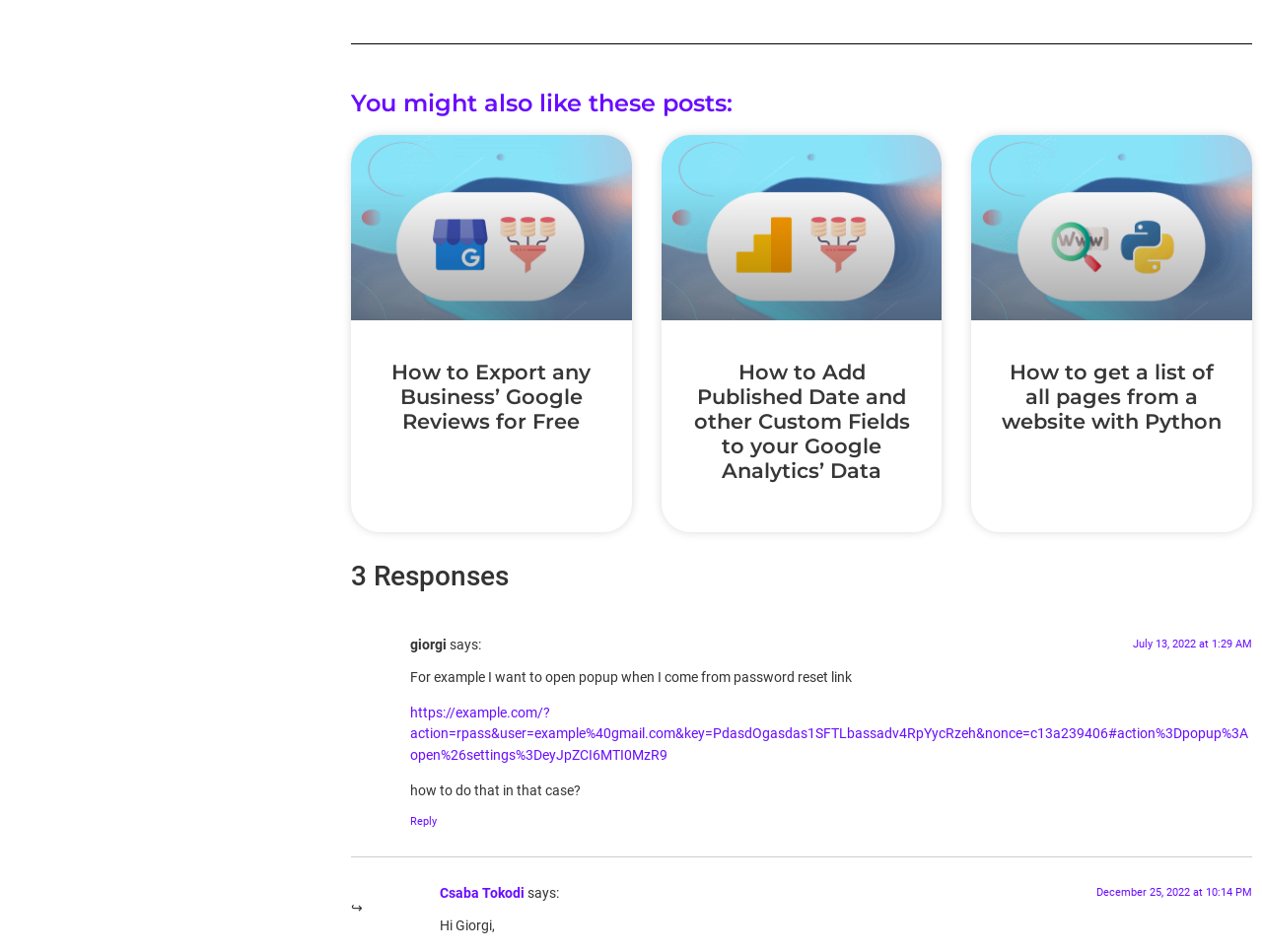Please mark the bounding box coordinates of the area that should be clicked to carry out the instruction: "Click on 'How to Export any Business’ Google Reviews for Free'".

[0.31, 0.377, 0.468, 0.455]